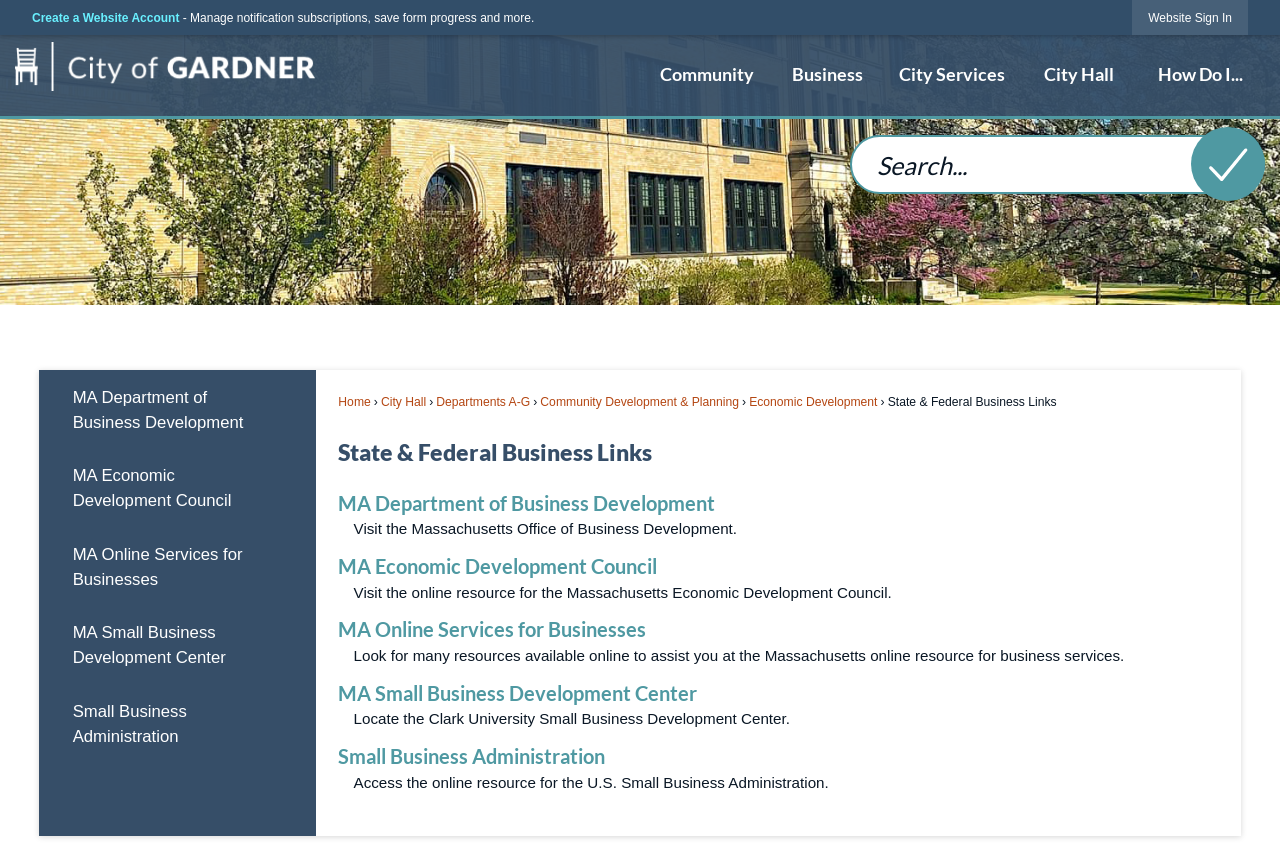How many federal business links are listed on the webpage?
Look at the screenshot and give a one-word or phrase answer.

One